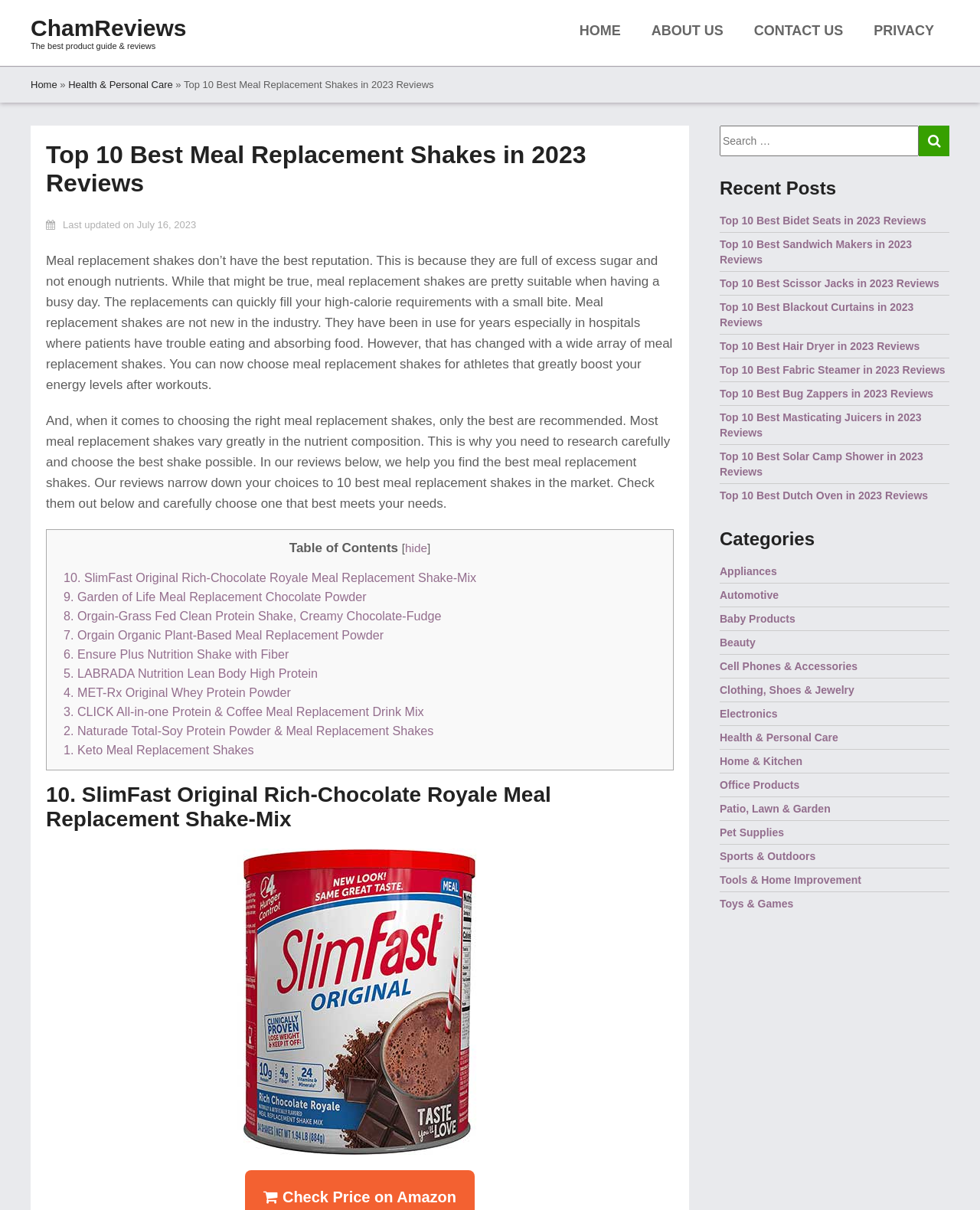Determine the bounding box coordinates for the clickable element required to fulfill the instruction: "Read the review of the 10th best meal replacement shake". Provide the coordinates as four float numbers between 0 and 1, i.e., [left, top, right, bottom].

[0.065, 0.472, 0.486, 0.483]